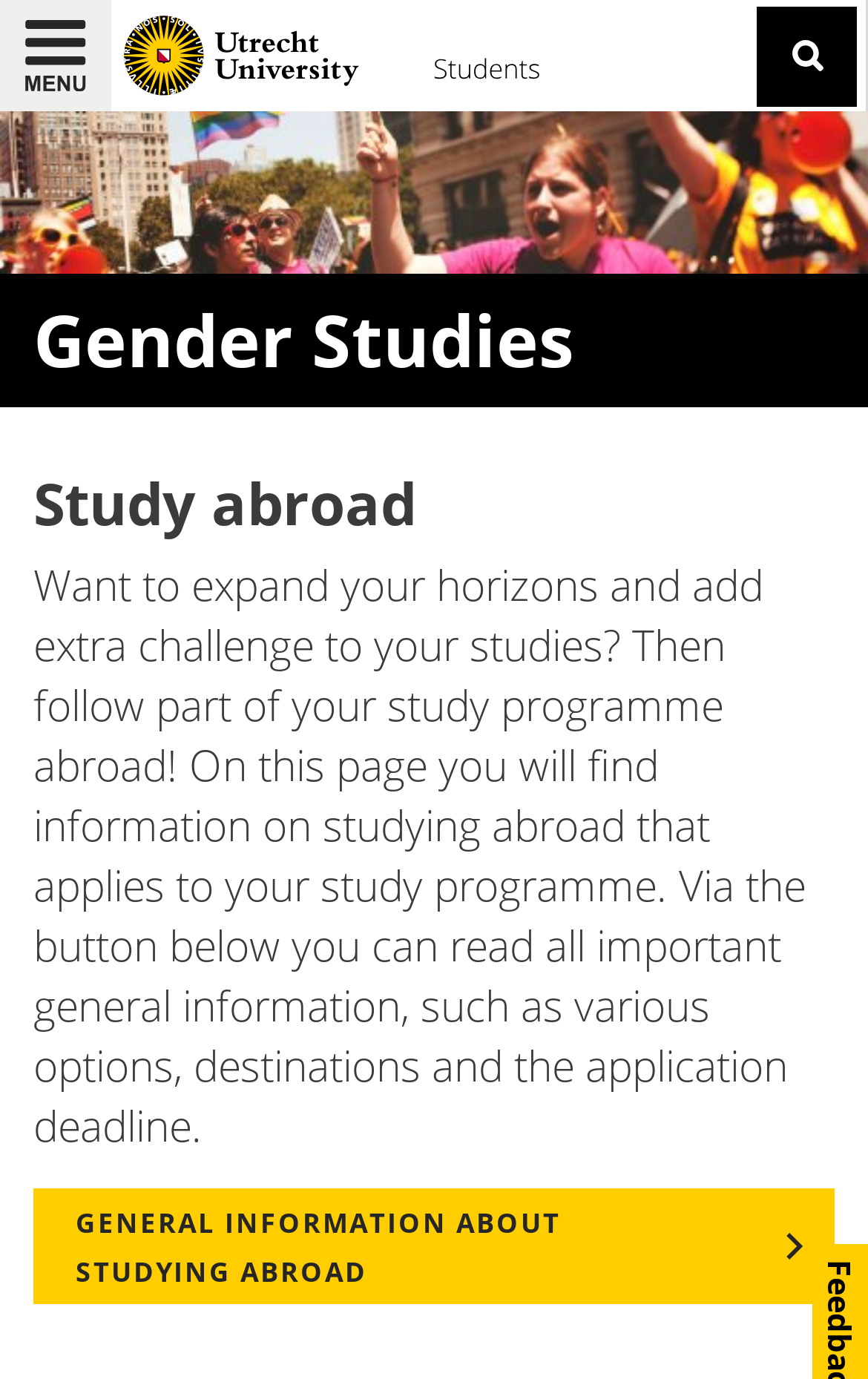Provide your answer to the question using just one word or phrase: What can students do on this webpage?

Find information on studying abroad